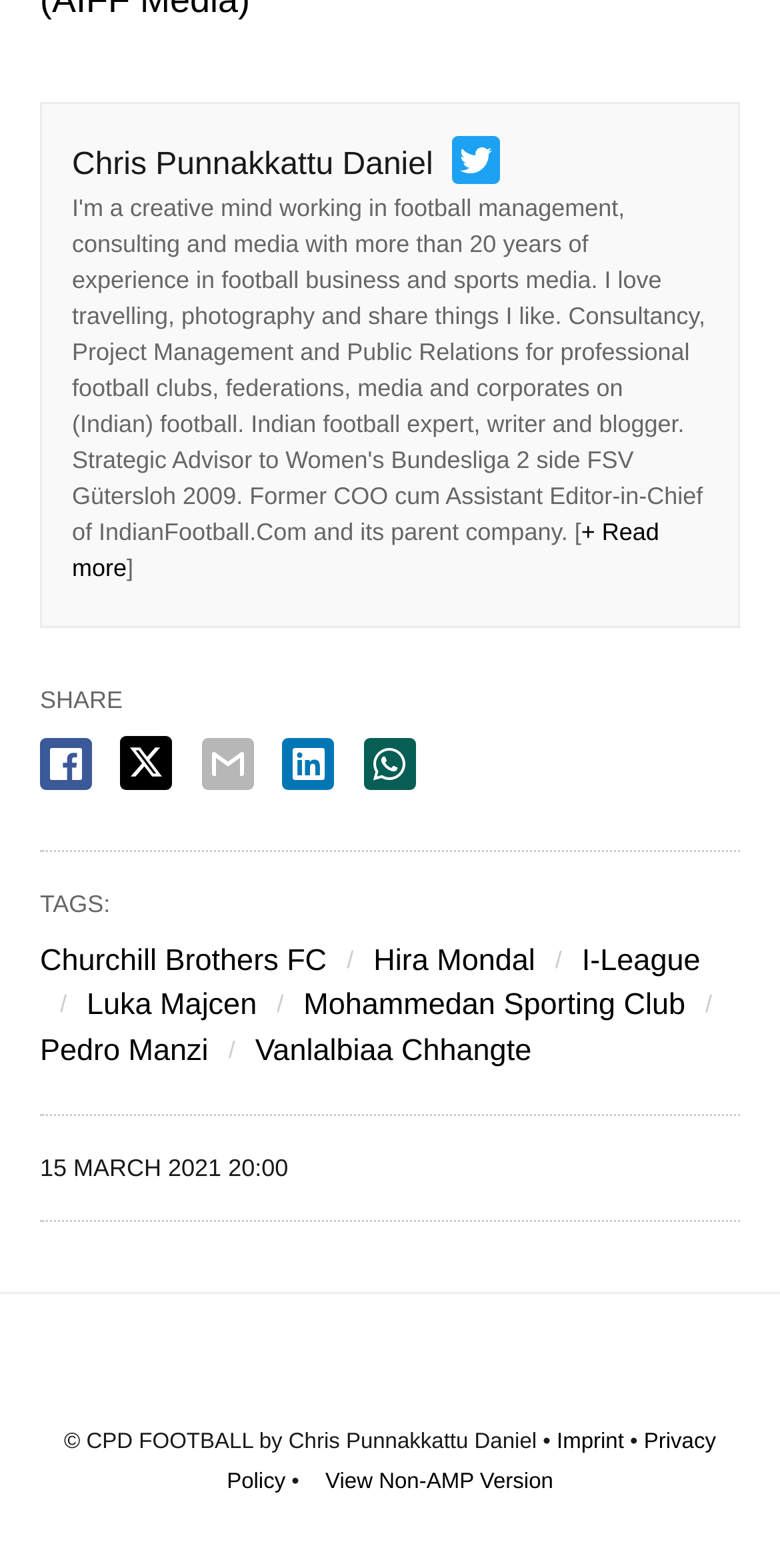What is the name of the football club mentioned?
Look at the image and answer the question with a single word or phrase.

Churchill Brothers FC